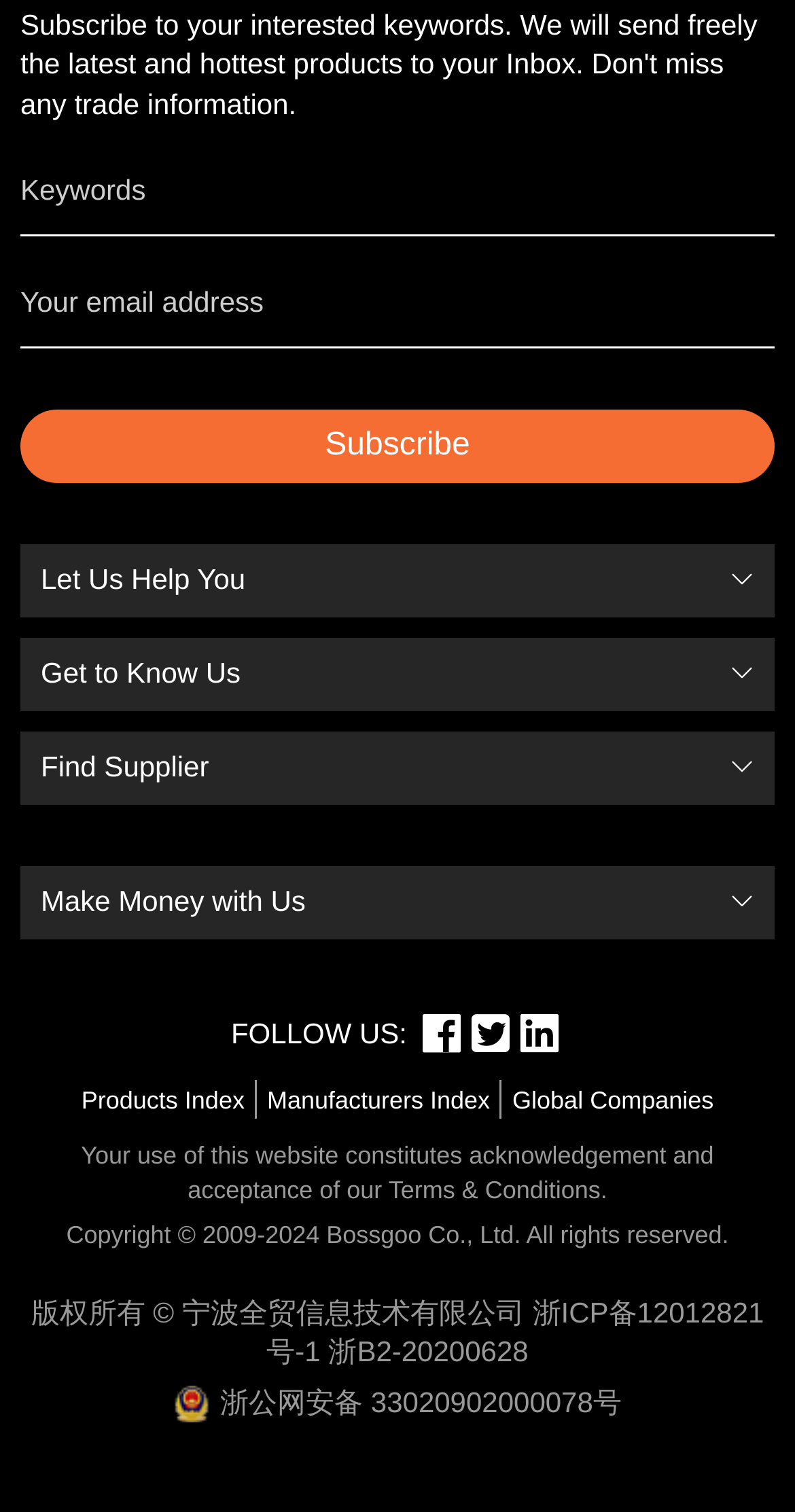What is the 'Easy Sourcing Service' link about?
Give a detailed explanation using the information visible in the image.

The 'Easy Sourcing Service' link is likely a service provided by the website that helps users easily find and source products or services, possibly with features such as product matching, supplier verification, and logistics support.